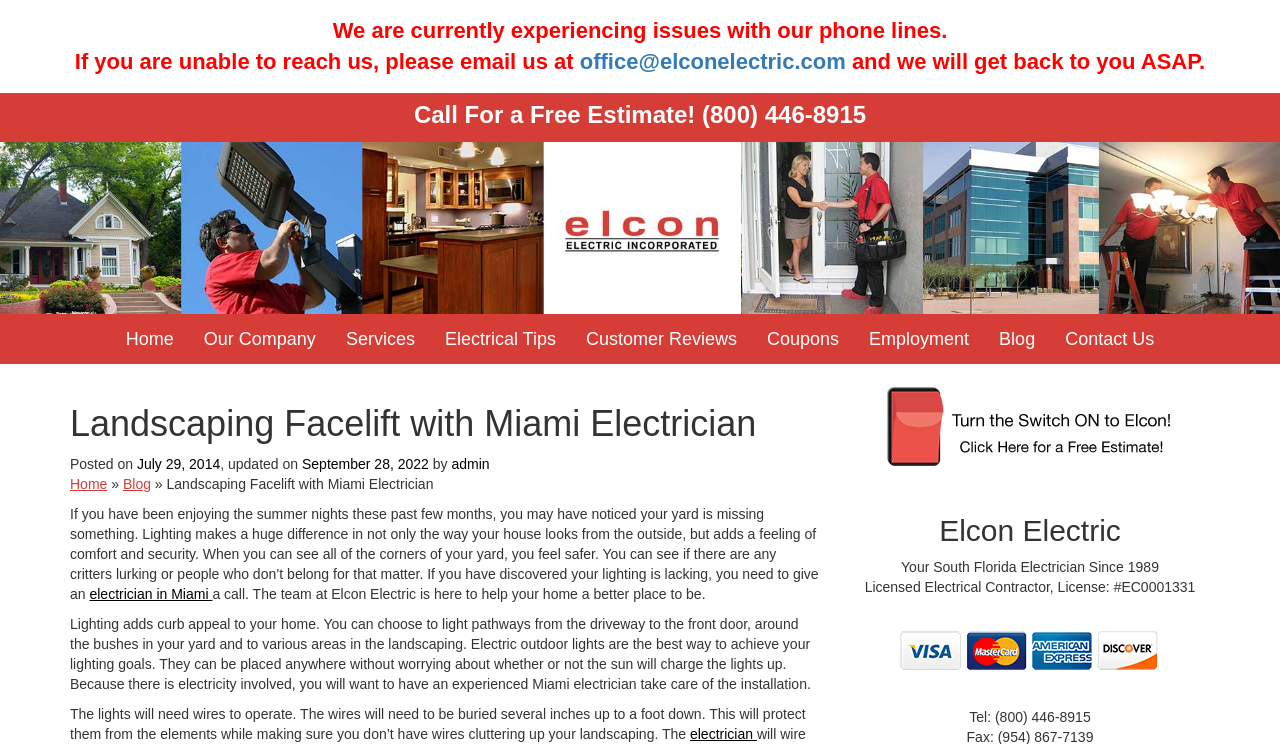What is the purpose of outdoor lighting?
Please provide a single word or phrase in response based on the screenshot.

Adds curb appeal and security